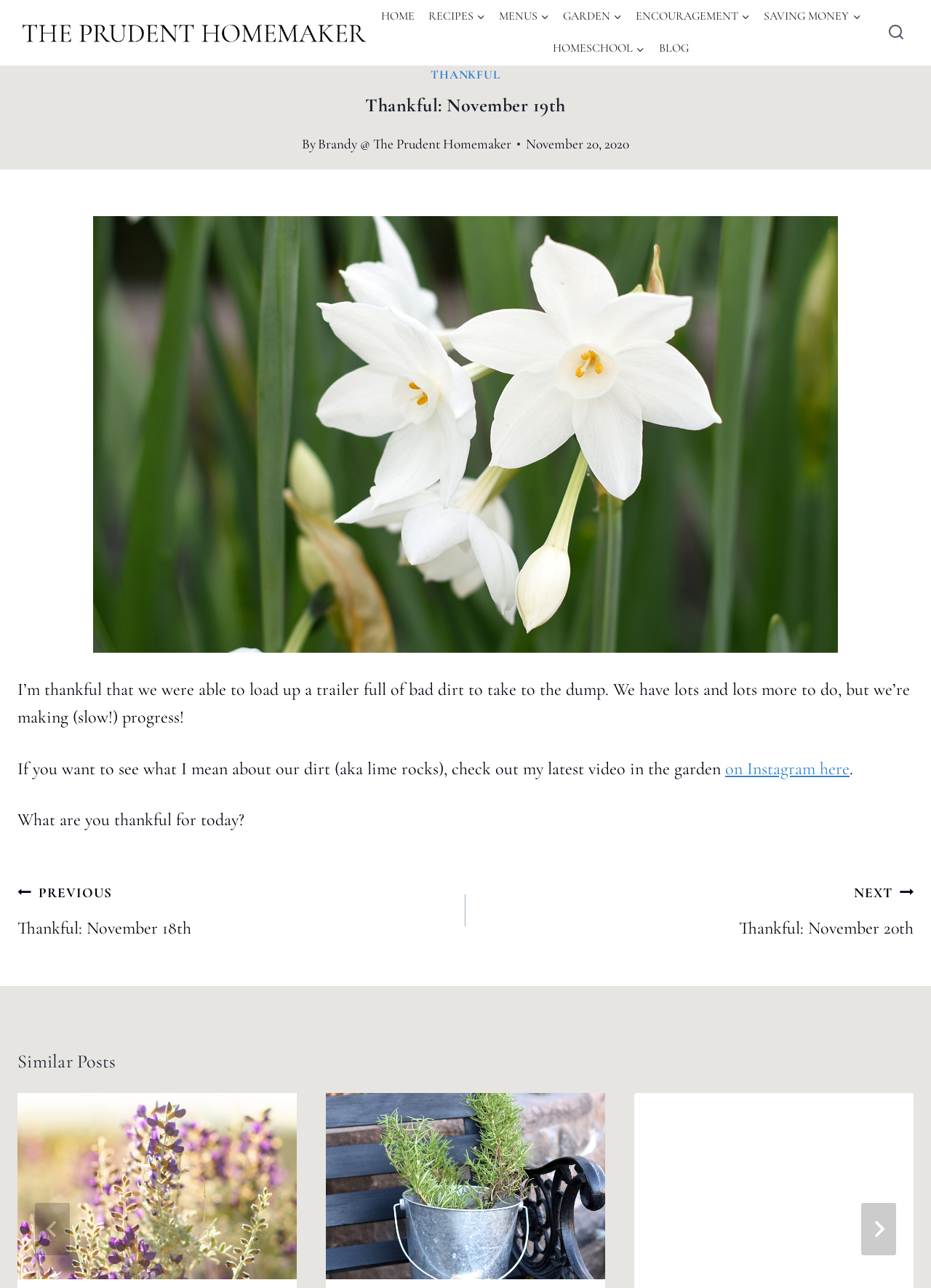What is the title of the blog post?
Using the image as a reference, give an elaborate response to the question.

I determined the title of the blog post by looking at the heading element with the text 'Thankful: November 19th' which is located at the top of the webpage.